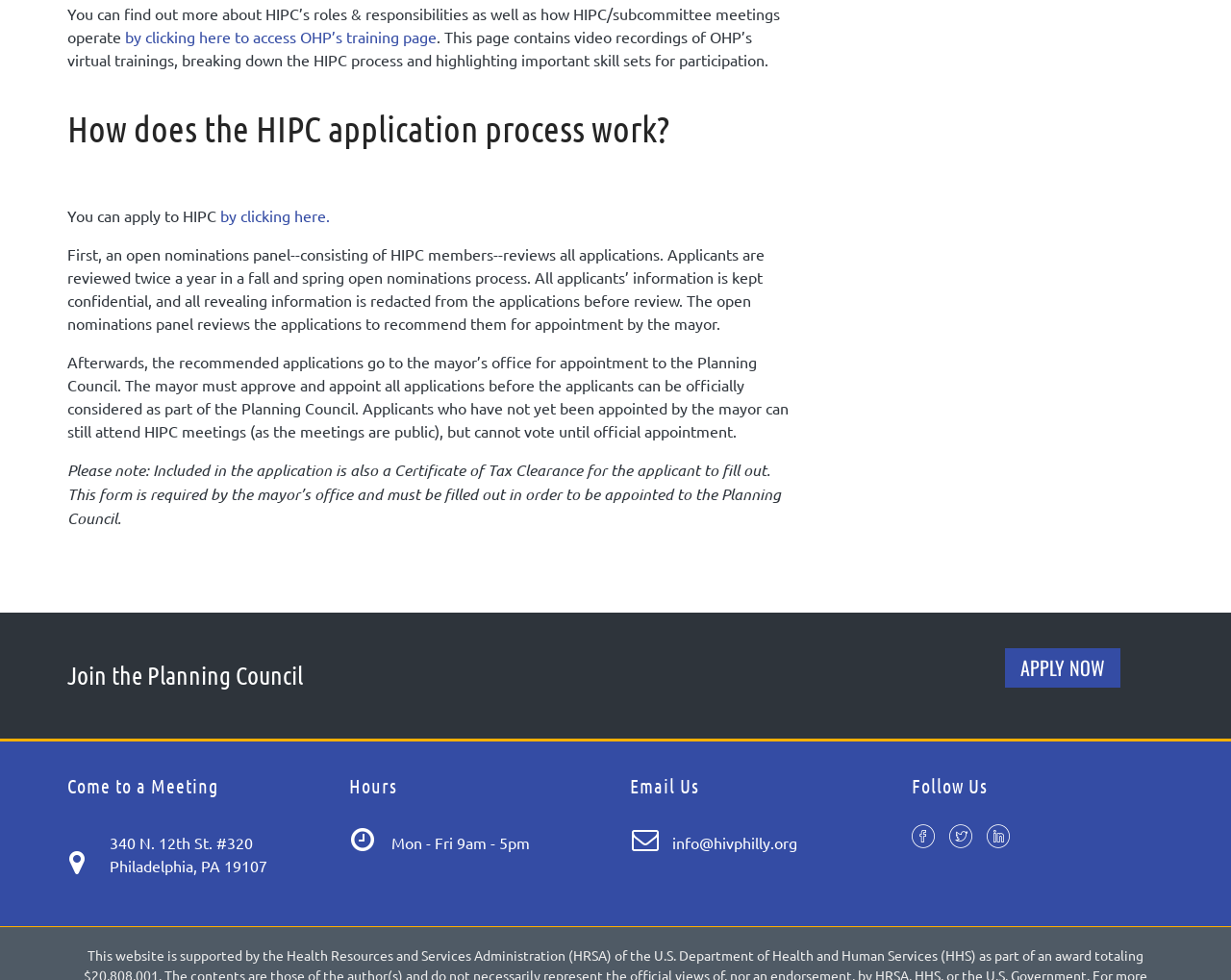Please locate the bounding box coordinates of the element that should be clicked to achieve the given instruction: "contact us".

[0.055, 0.86, 0.086, 0.894]